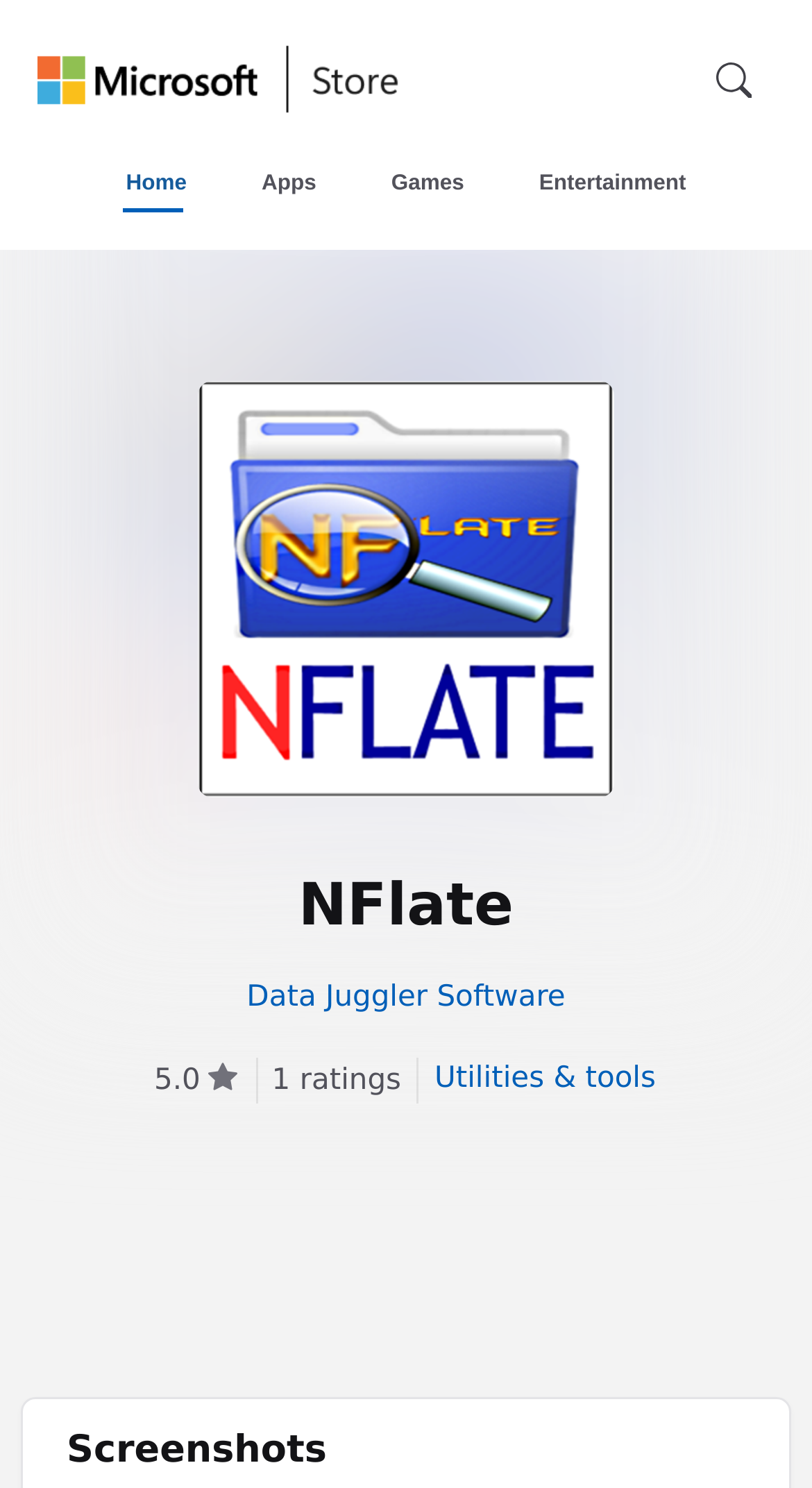Please determine the bounding box coordinates of the element to click in order to execute the following instruction: "Rate the product". The coordinates should be four float numbers between 0 and 1, specified as [left, top, right, bottom].

[0.251, 0.712, 0.296, 0.735]